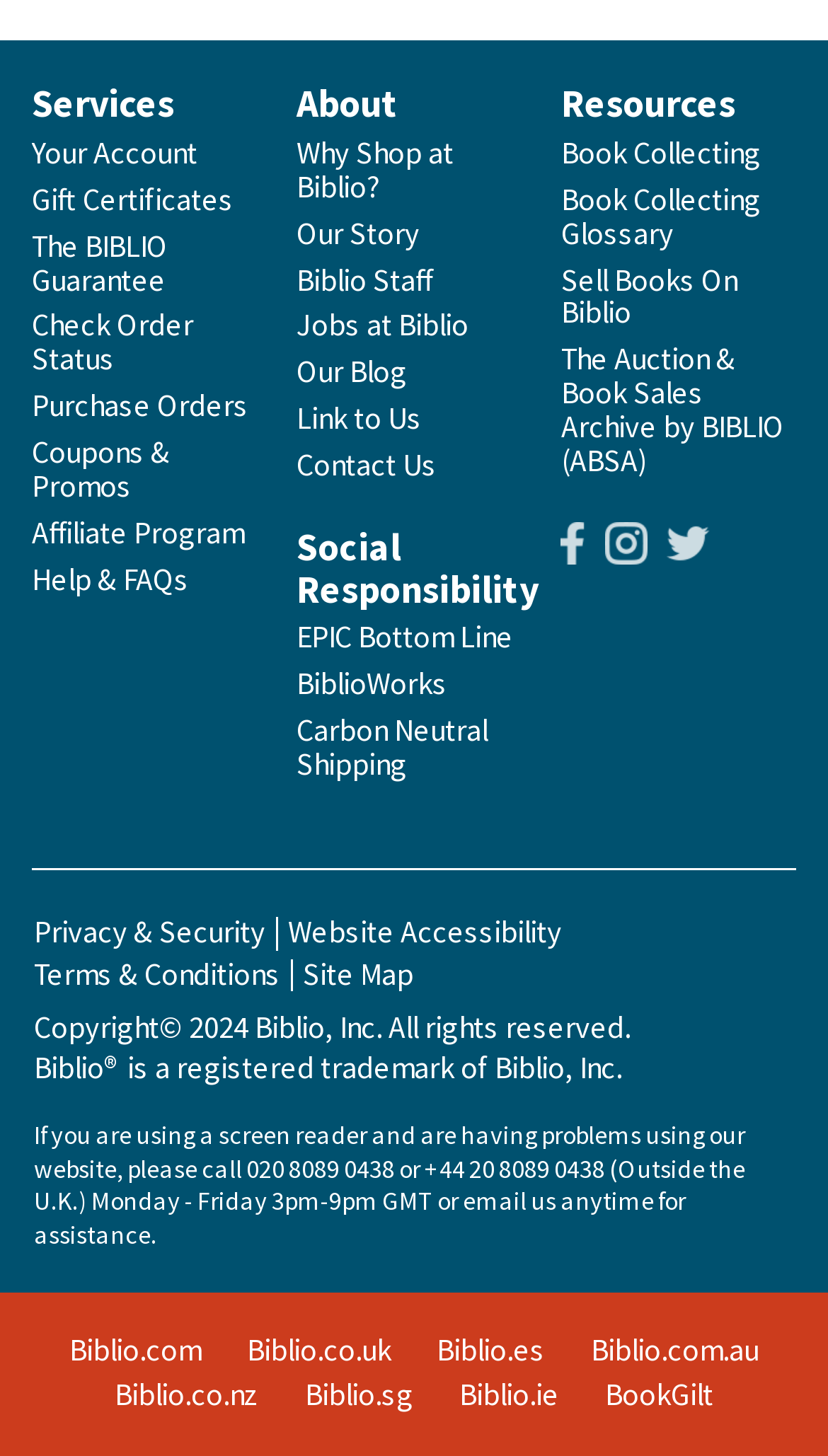What is the copyright year listed on the webpage?
We need a detailed and meticulous answer to the question.

I found the copyright information at the bottom of the webpage, which states 'Copyright 2024 Biblio, Inc.'. This indicates that the website's content is copyrighted as of 2024.